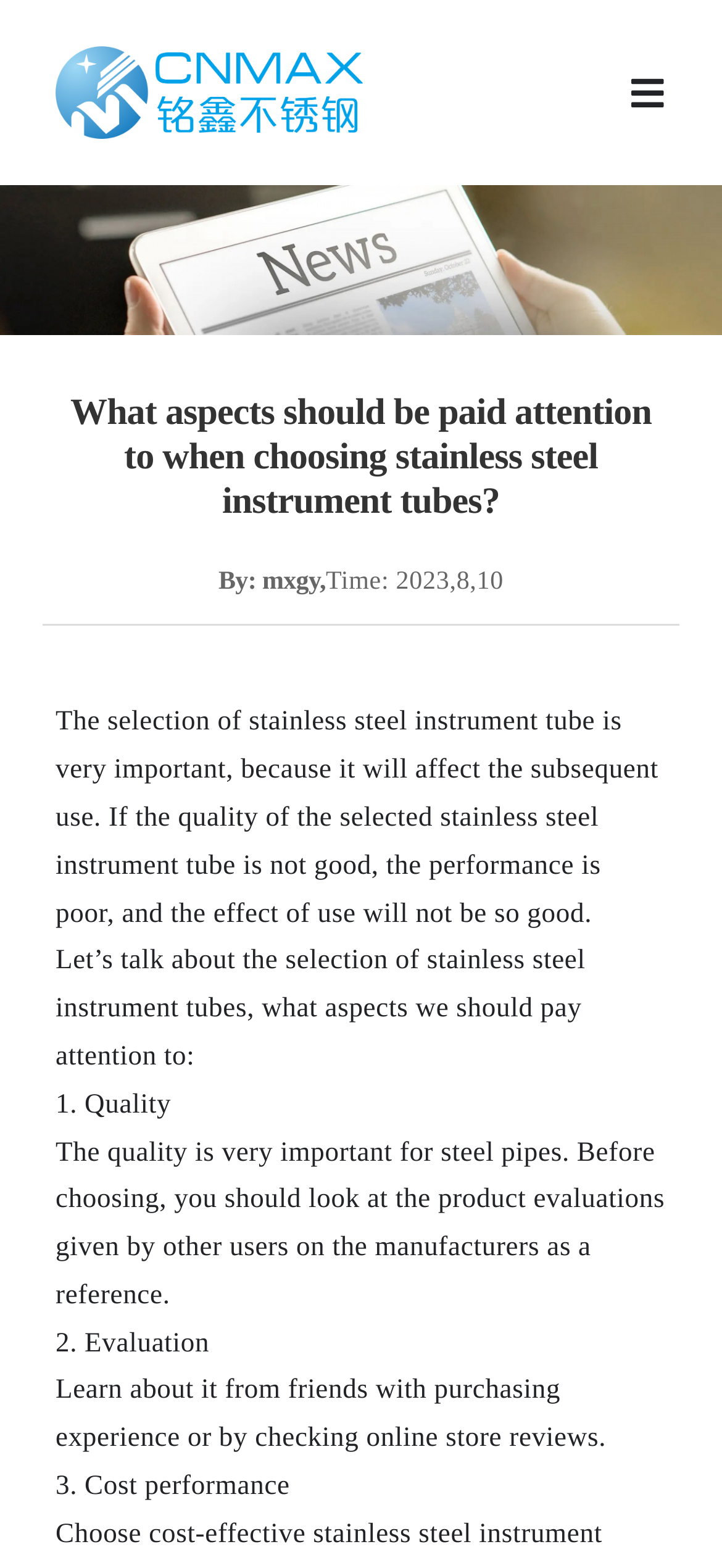Locate the bounding box coordinates of the clickable region to complete the following instruction: "Open the submenu of Products."

[0.84, 0.196, 1.0, 0.273]